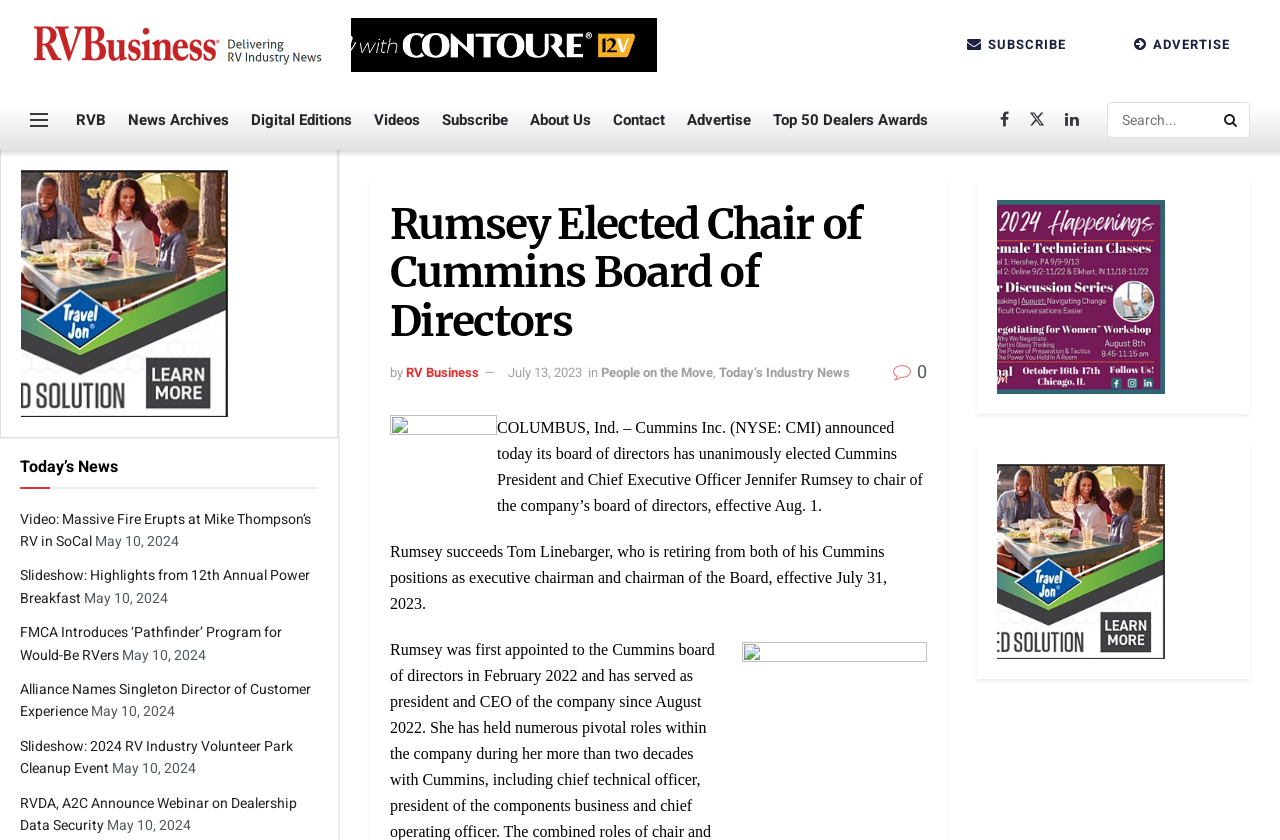Determine the bounding box coordinates for the UI element described. Format the coordinates as (top-left x, top-left y, bottom-right x, bottom-right y) and ensure all values are between 0 and 1. Element description: name="s" placeholder="Search..."

[0.865, 0.121, 0.977, 0.164]